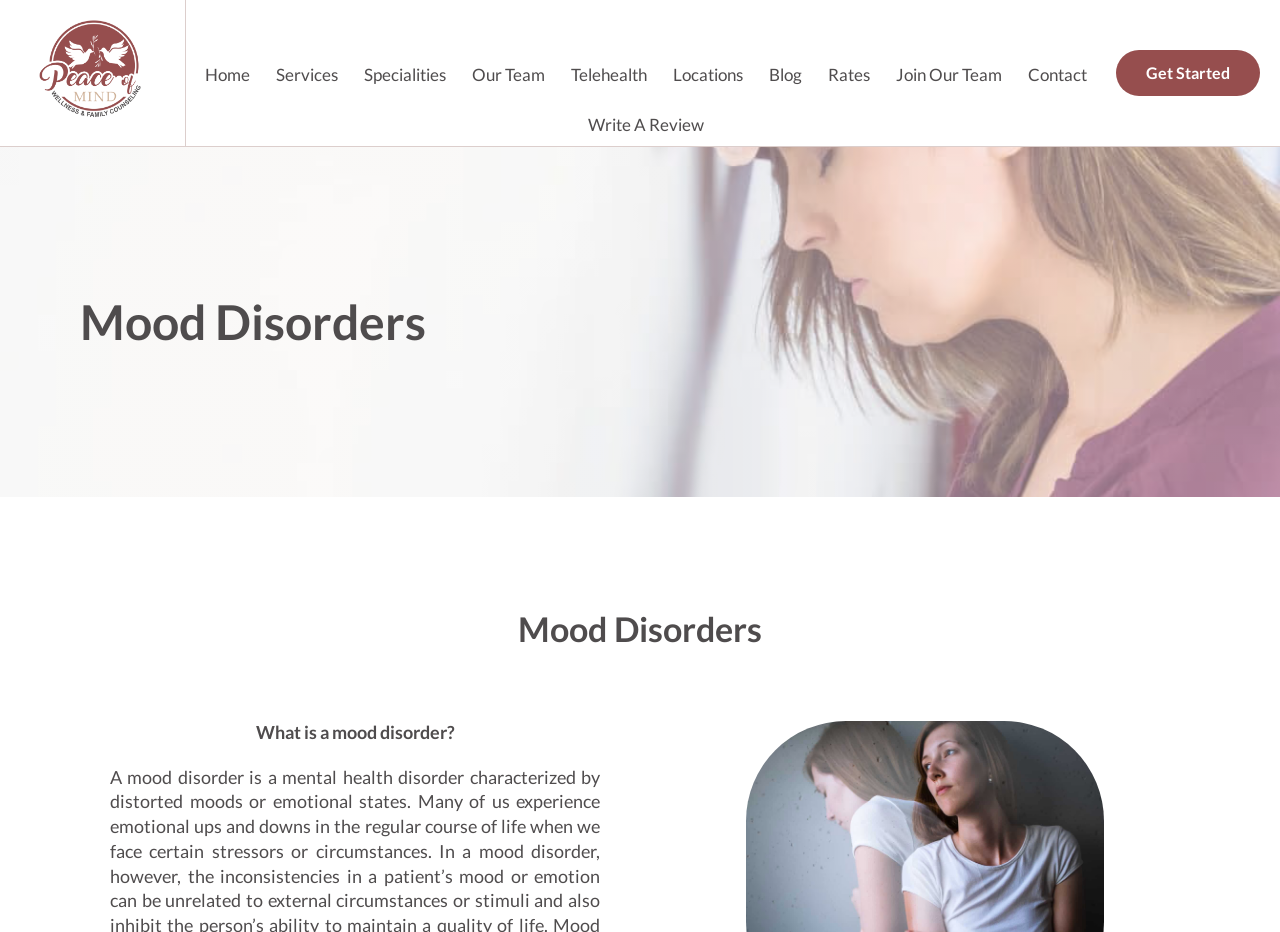Please specify the bounding box coordinates of the clickable region necessary for completing the following instruction: "Go to Home page". The coordinates must consist of four float numbers between 0 and 1, i.e., [left, top, right, bottom].

[0.15, 0.054, 0.205, 0.107]